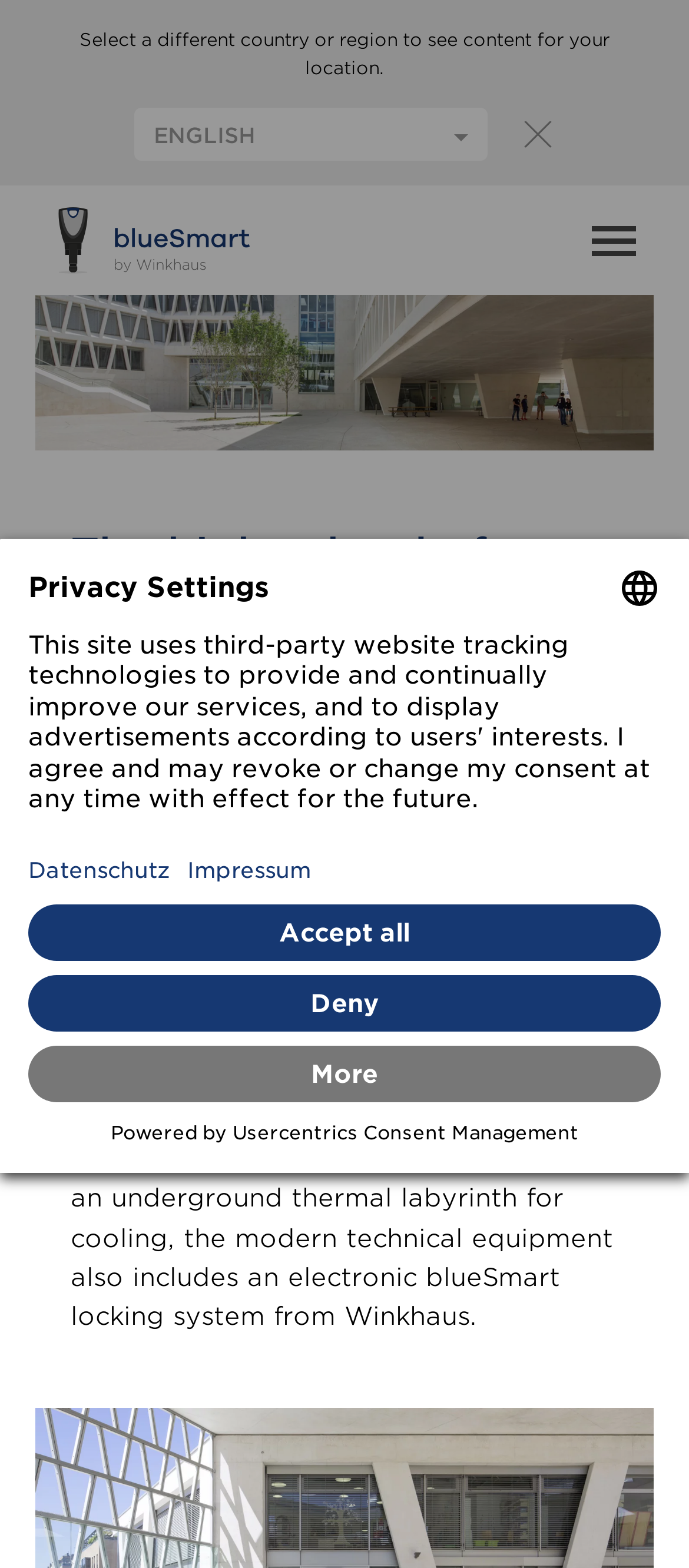Please answer the following question using a single word or phrase: What is the name of the locking system used in the school?

blueSmart